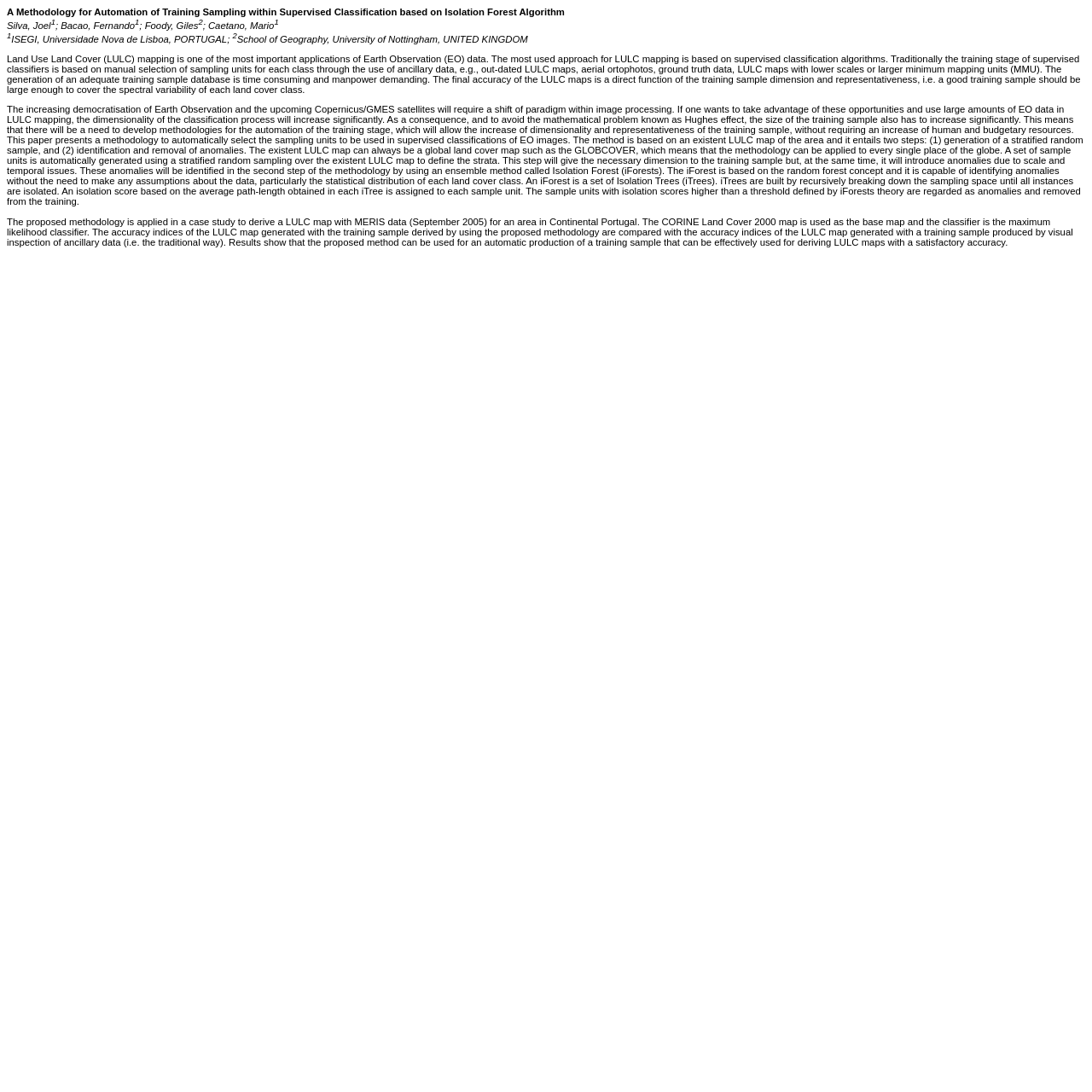Summarize the webpage comprehensively, mentioning all visible components.

The webpage appears to be a research paper or academic article, with a title "A Methodology for Automation of Training Sampling within Supervised Classification based on Isolation Forest Algorithm" at the top. Below the title, there are several lines of author information, including names and affiliations, with superscript numbers scattered throughout.

The main content of the page is a lengthy text passage, divided into two paragraphs. The first paragraph discusses the importance of Land Use Land Cover (LULC) mapping and the traditional approach to supervised classification, which involves manual selection of sampling units for each class. It also highlights the need for a new methodology to automate the training stage, given the increasing availability of Earth Observation data.

The second paragraph presents a methodology for automatically selecting sampling units for supervised classifications of EO images. The method involves two steps: generating a stratified random sample and identifying and removing anomalies using an ensemble method called Isolation Forest. The text also describes a case study where the proposed methodology is applied to derive a LULC map with MERIS data for an area in Continental Portugal, and compares the results with those obtained using traditional methods.

There are no images on the page, but the text is dense and technical, suggesting that the webpage is intended for an academic or research audience.